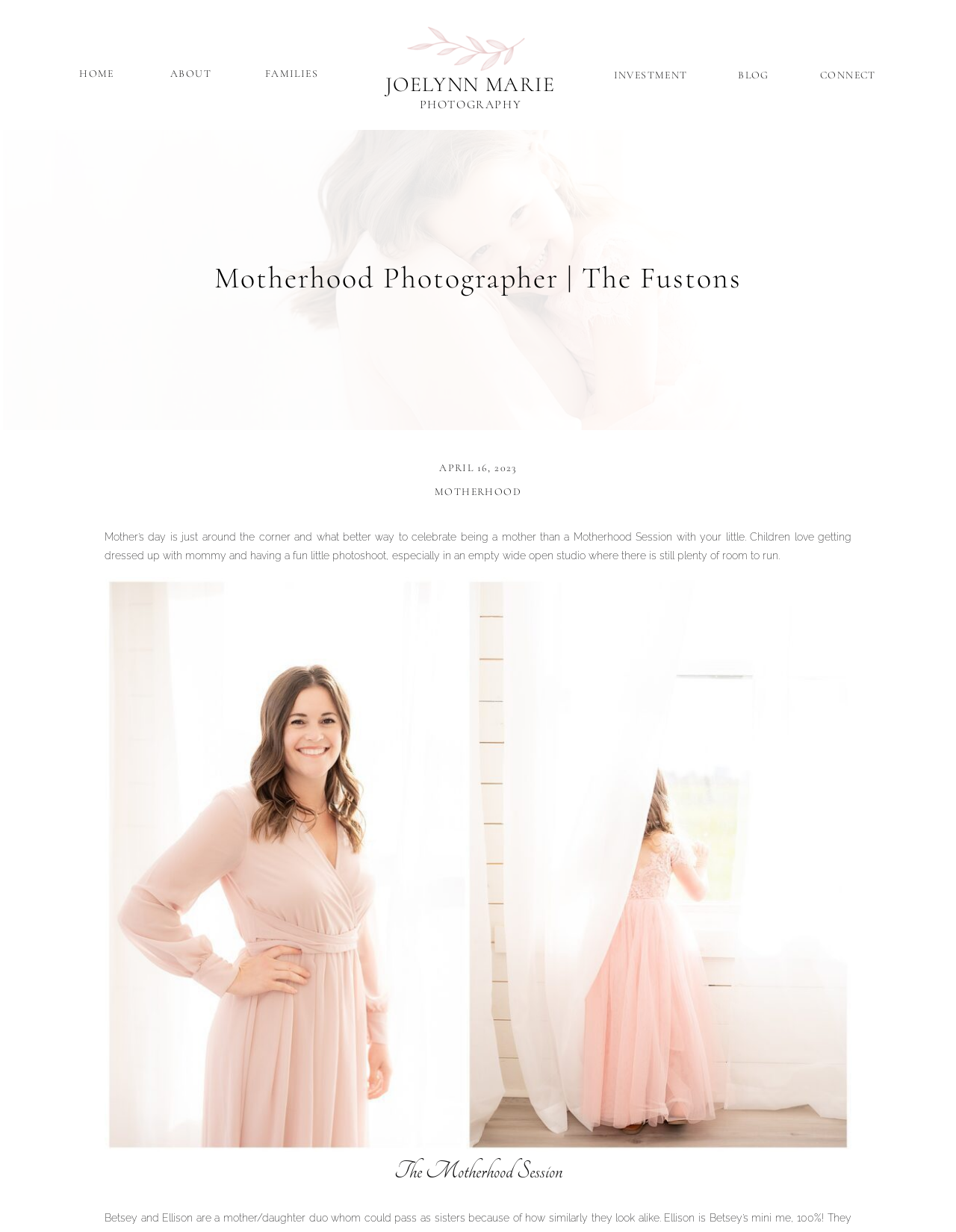What is the photographer's name?
Give a one-word or short-phrase answer derived from the screenshot.

Joelynn Marie